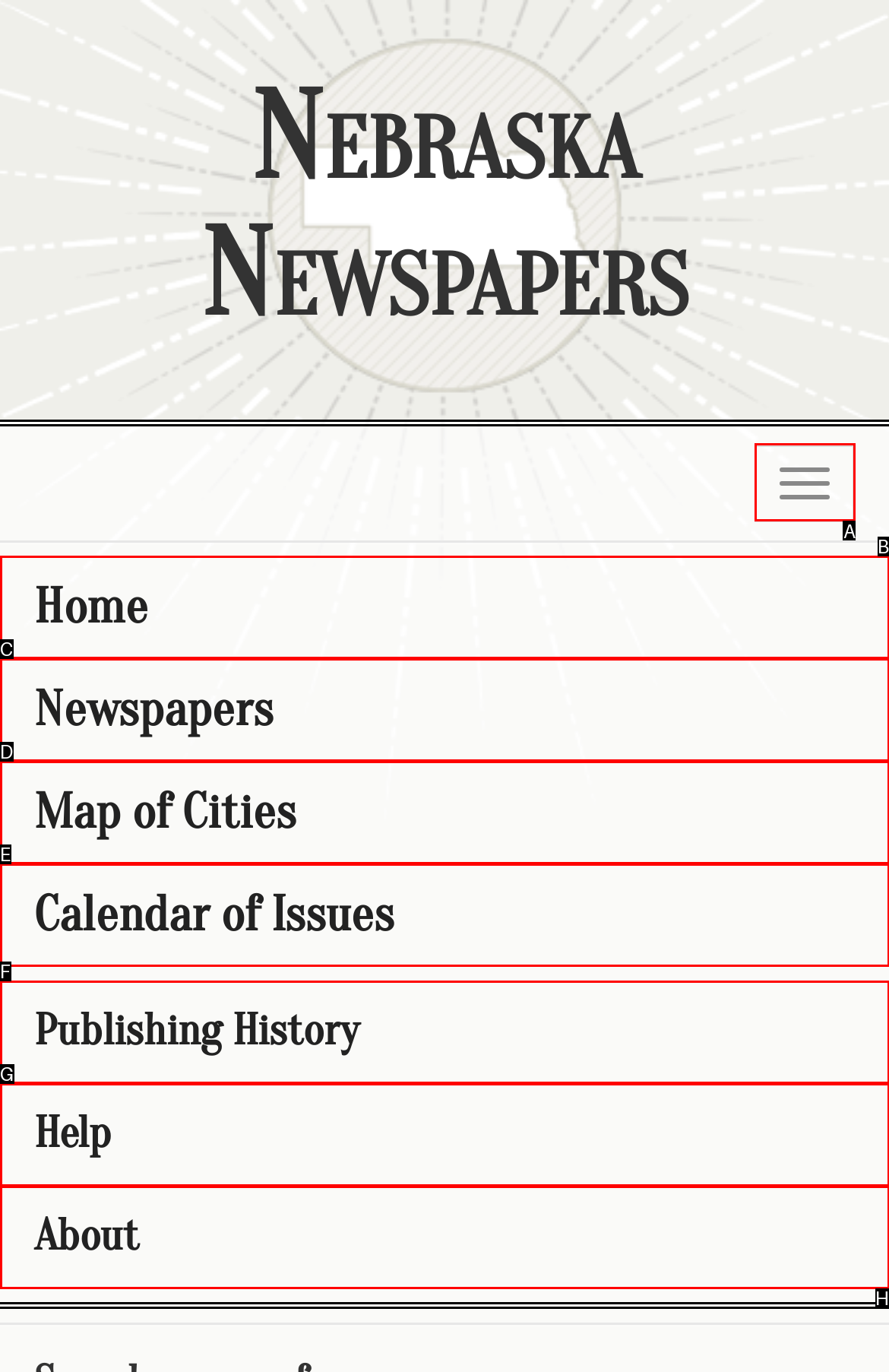From the given options, choose the one to complete the task: Click on the 'Toggle navigation' button
Indicate the letter of the correct option.

A